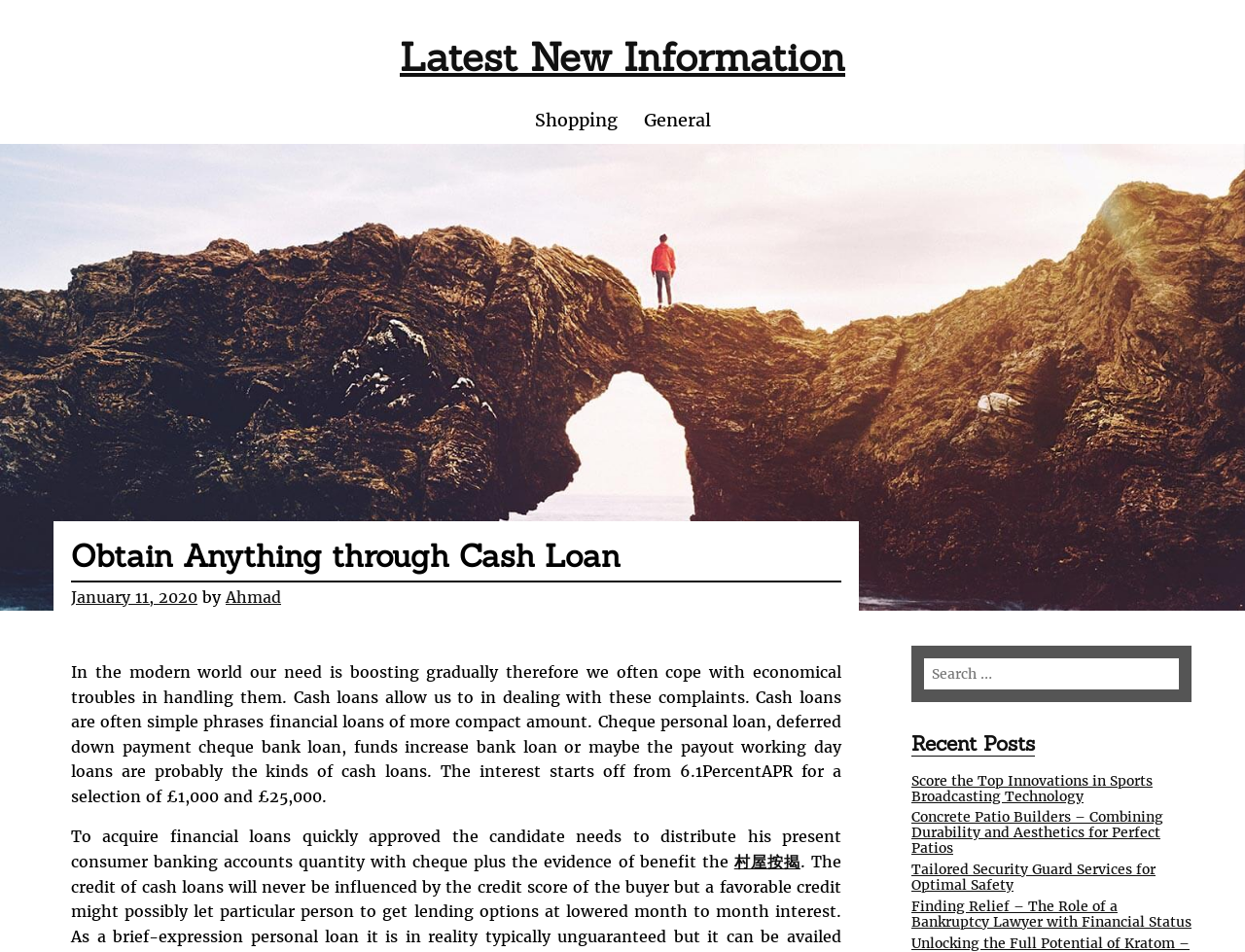Show the bounding box coordinates for the HTML element as described: "Latest New Information".

[0.321, 0.034, 0.679, 0.086]